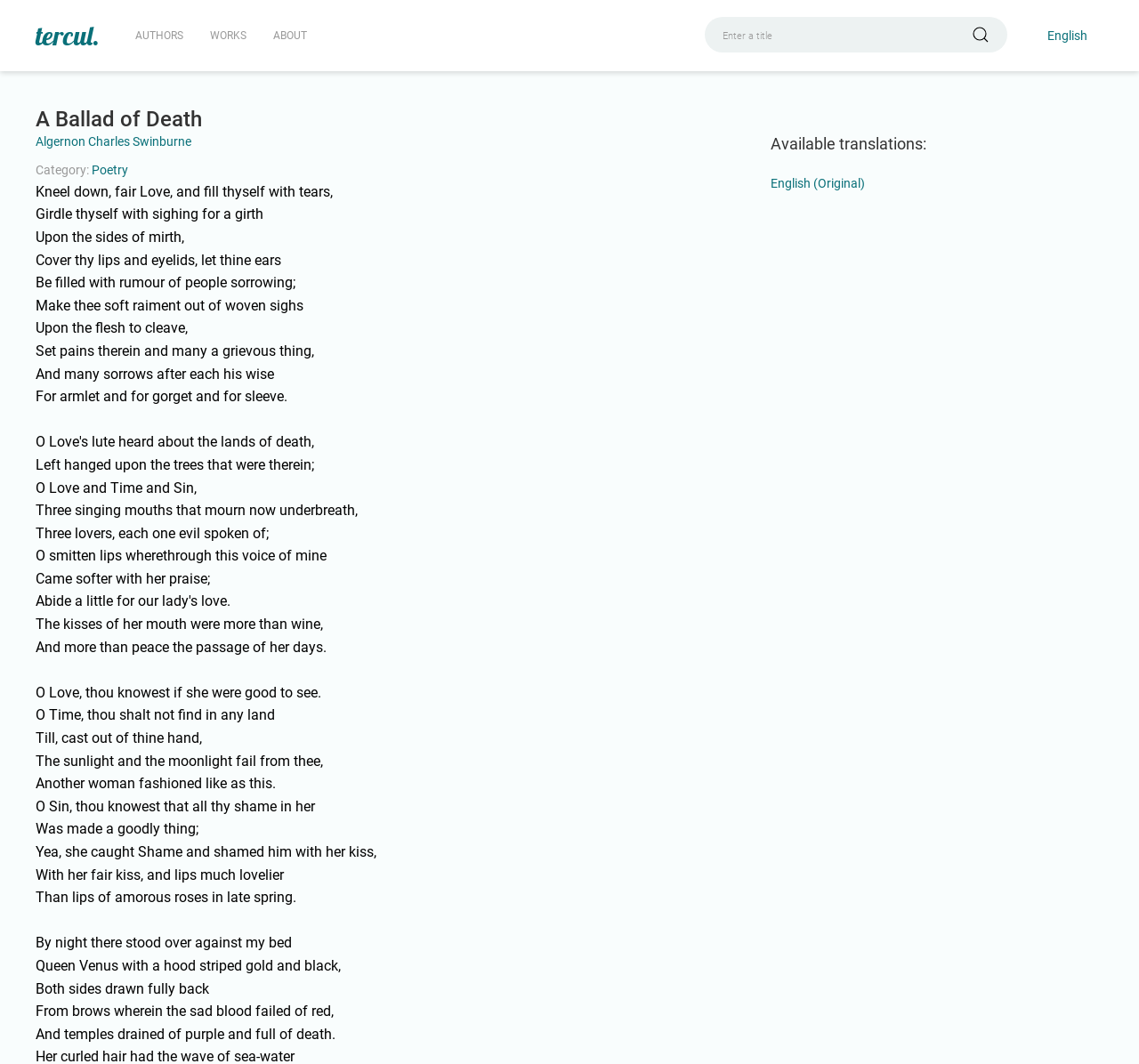Specify the bounding box coordinates of the area to click in order to follow the given instruction: "View the WORKS page."

[0.184, 0.0, 0.216, 0.067]